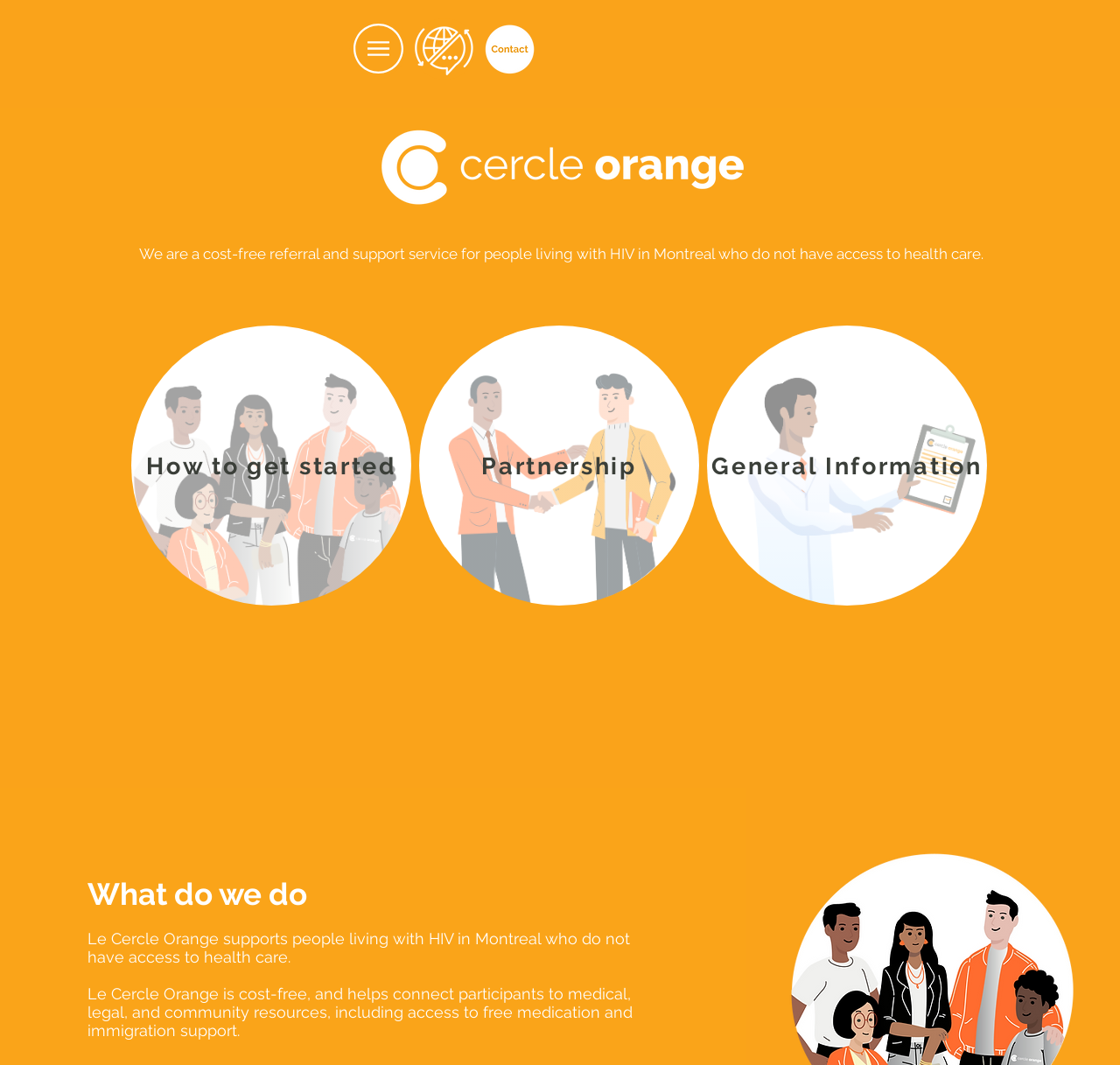How many links are in the main menu?
Please use the image to provide a one-word or short phrase answer.

3